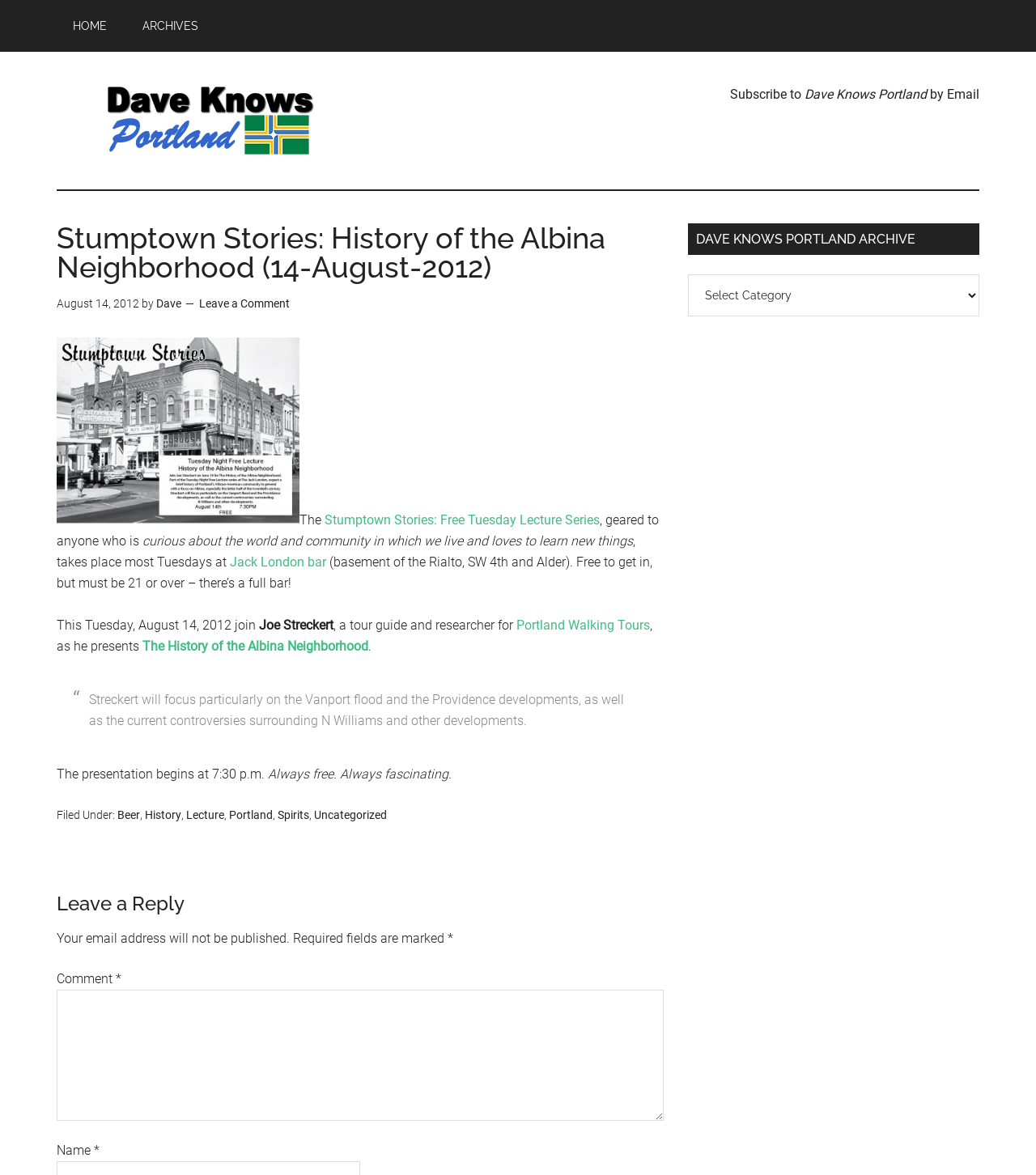Reply to the question with a single word or phrase:
Who is the author of the article?

Dave